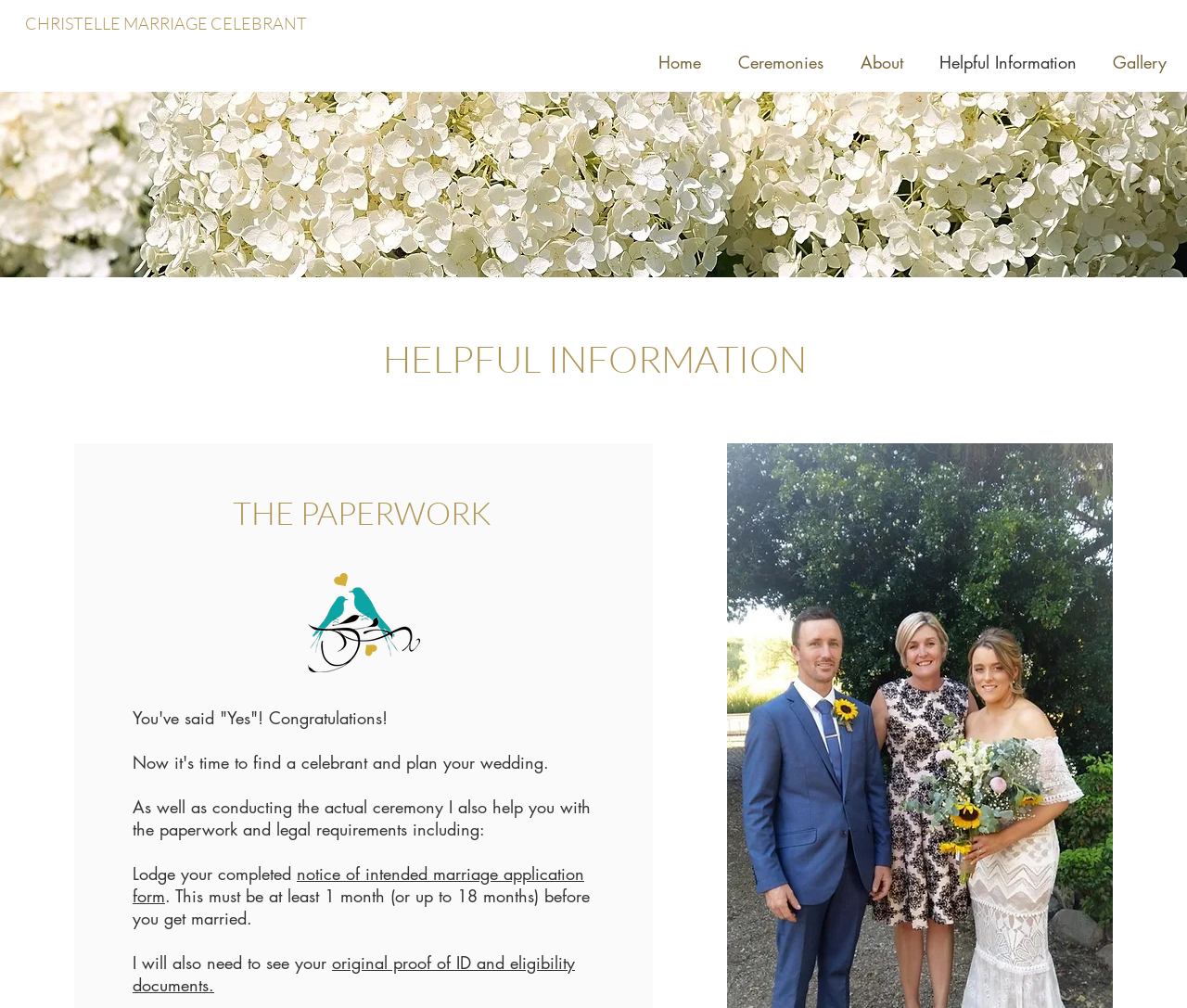Can you specify the bounding box coordinates of the area that needs to be clicked to fulfill the following instruction: "Read about 'Helpful Information'"?

[0.776, 0.039, 0.922, 0.085]